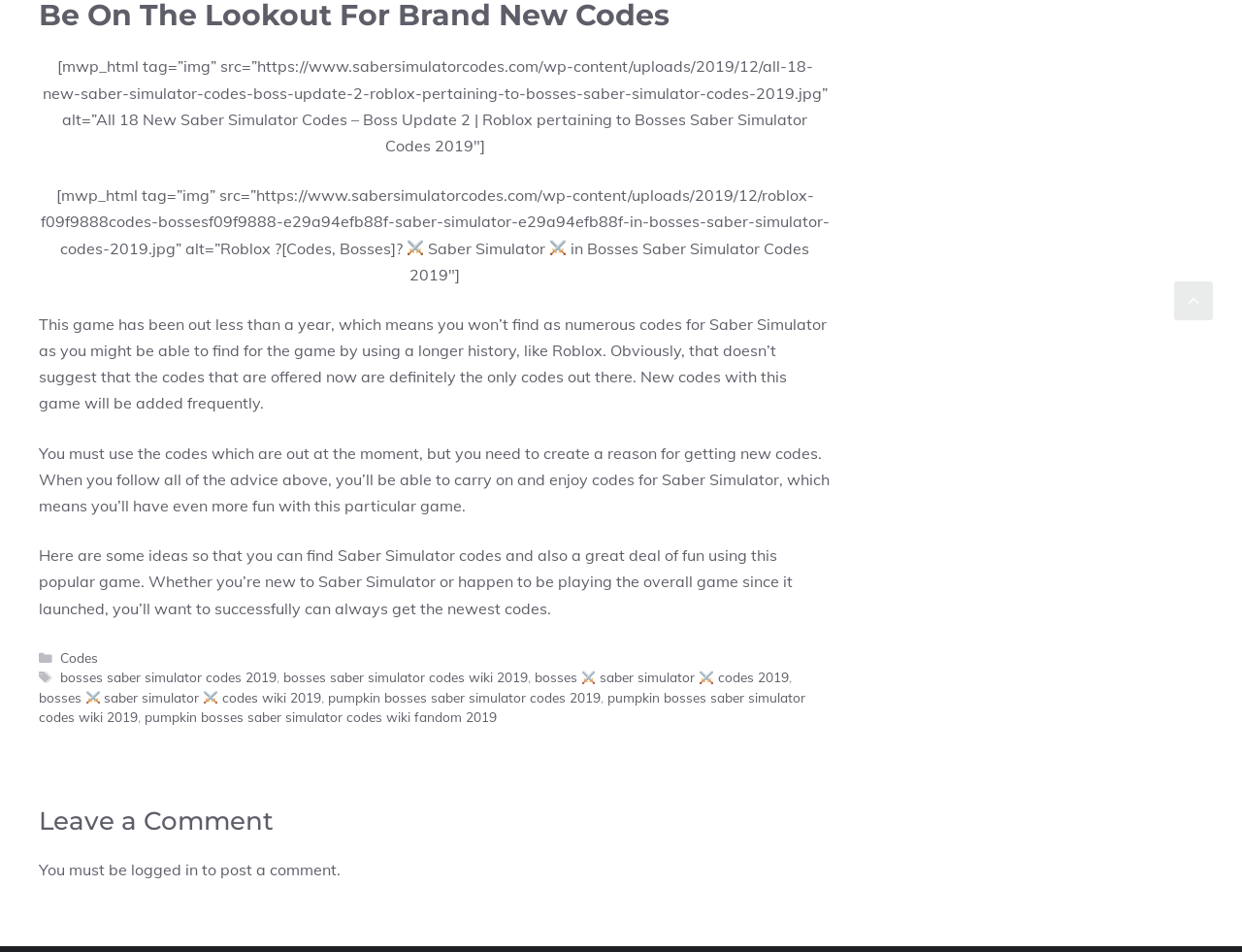Provide a single word or phrase answer to the question: 
What is the position of the 'Leave a Comment' section on the webpage?

Bottom